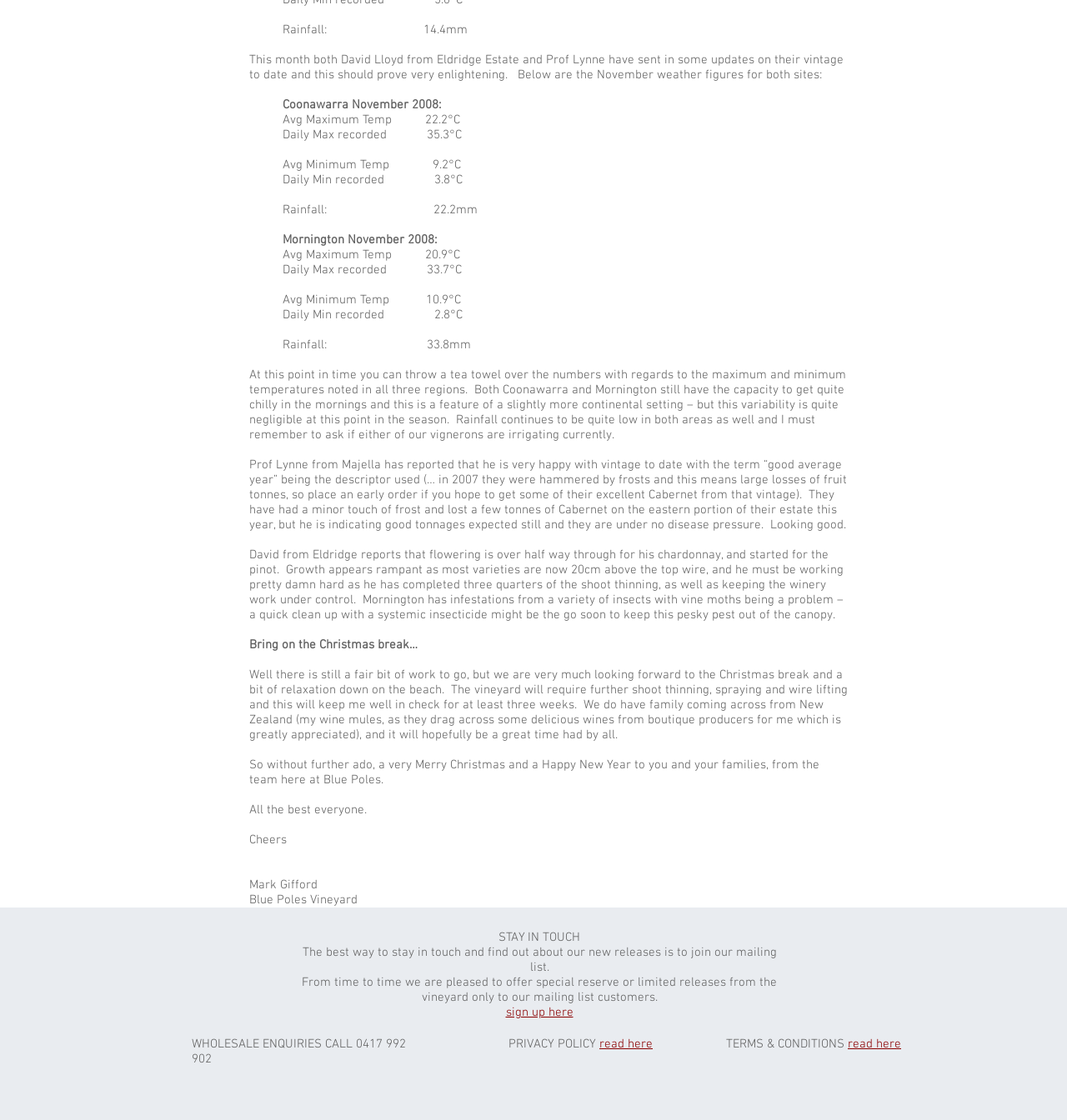Use a single word or phrase to answer the question: 
What is the purpose of the mailing list?

To stay in touch and find out about new releases